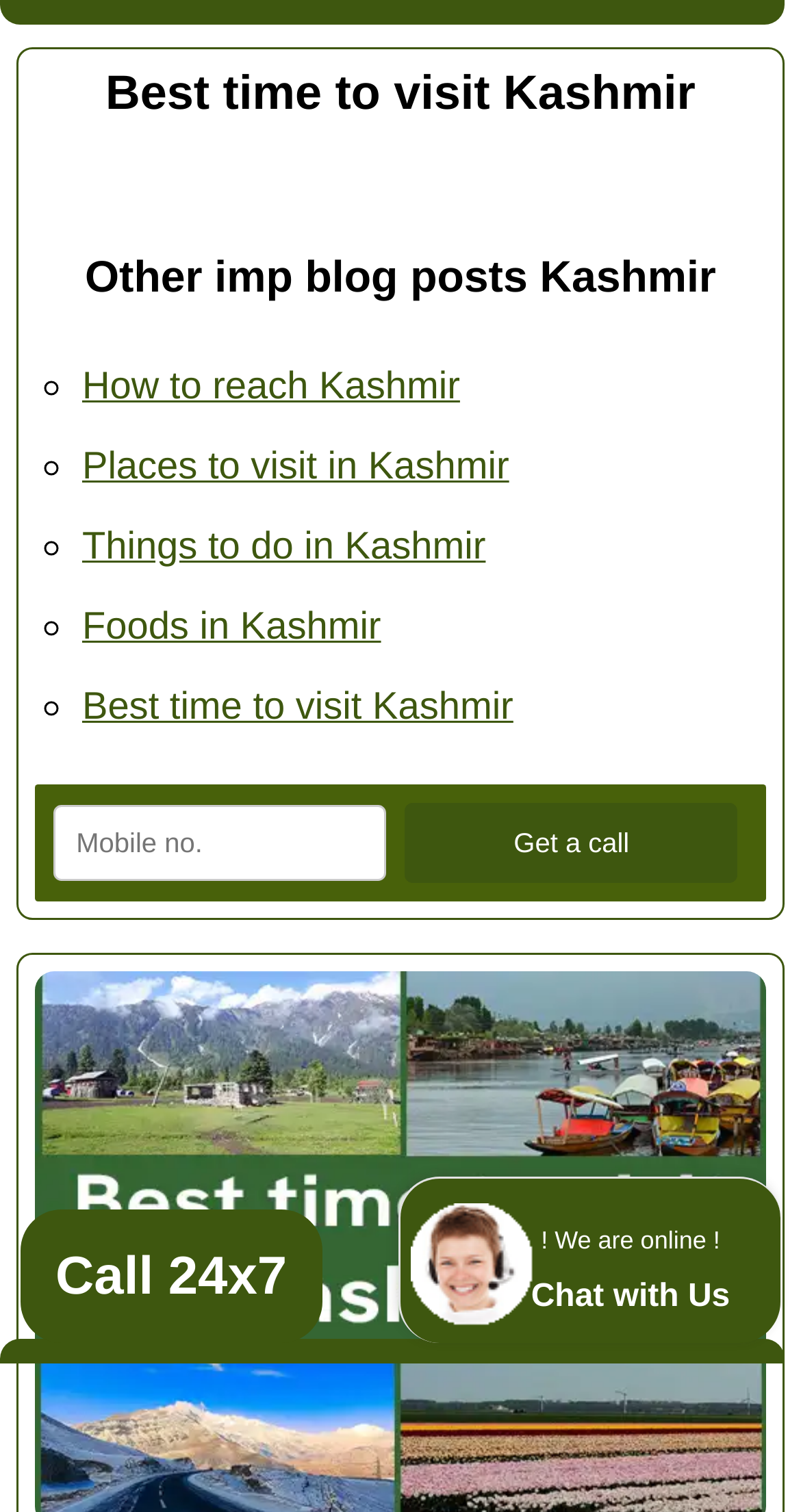Find and indicate the bounding box coordinates of the region you should select to follow the given instruction: "Chat with us online".

[0.513, 0.786, 0.974, 0.888]